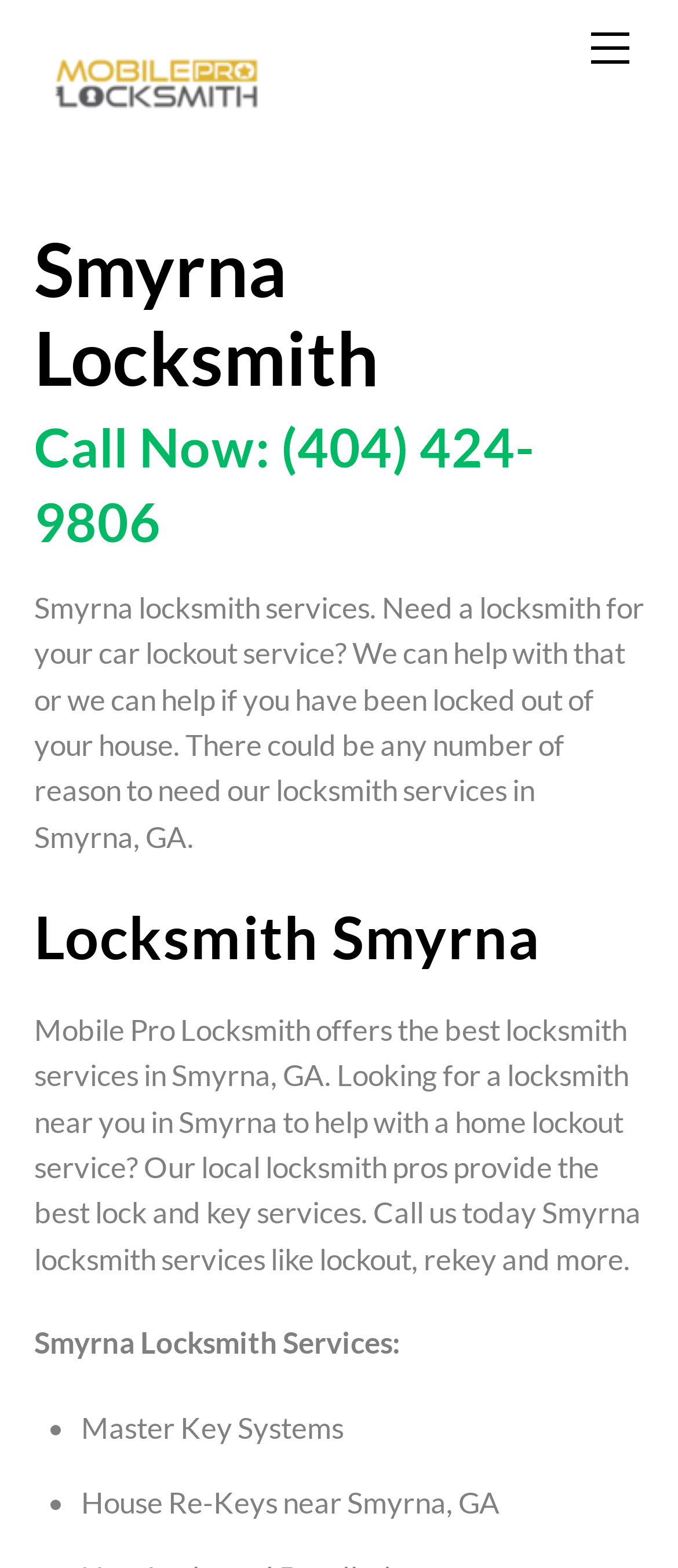Identify the bounding box coordinates for the UI element described as follows: title="Mobile Pro Locksmith". Use the format (top-left x, top-left y, bottom-right x, bottom-right y) and ensure all values are floating point numbers between 0 and 1.

[0.05, 0.064, 0.409, 0.088]